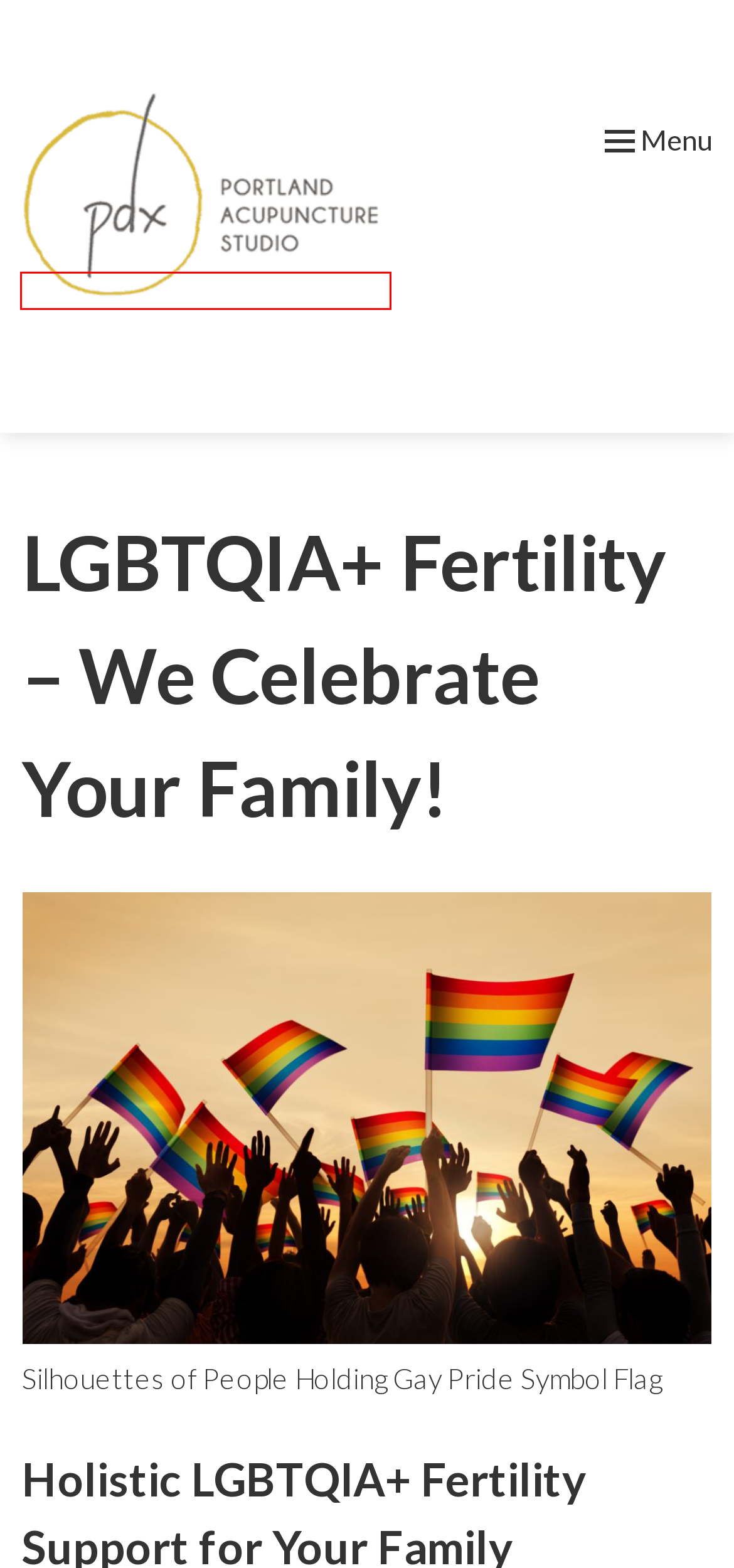You have a screenshot showing a webpage with a red bounding box highlighting an element. Choose the webpage description that best fits the new webpage after clicking the highlighted element. The descriptions are:
A. How To Increase Sperm Volume And Chances Of Conception | Portland Acupuncture Studio
B. What Is An ICI? | Portland Acupuncture Studio
C. What Is An IUI? | Portland Acupuncture Studio
D. 10 Things To Avoid When Trying To Conceive | Portland Acupuncture Studio
E. How Acupuncture Provides Help For Postpartum Moods | Portland Acupuncture Studio
F. What Is IVF? | Portland Acupuncture Studio
G. What Is A Gestational Carrier? | Portland Acupuncture Studio
H. Acupuncture For Fertility - Portland Acupuncture Studio

H